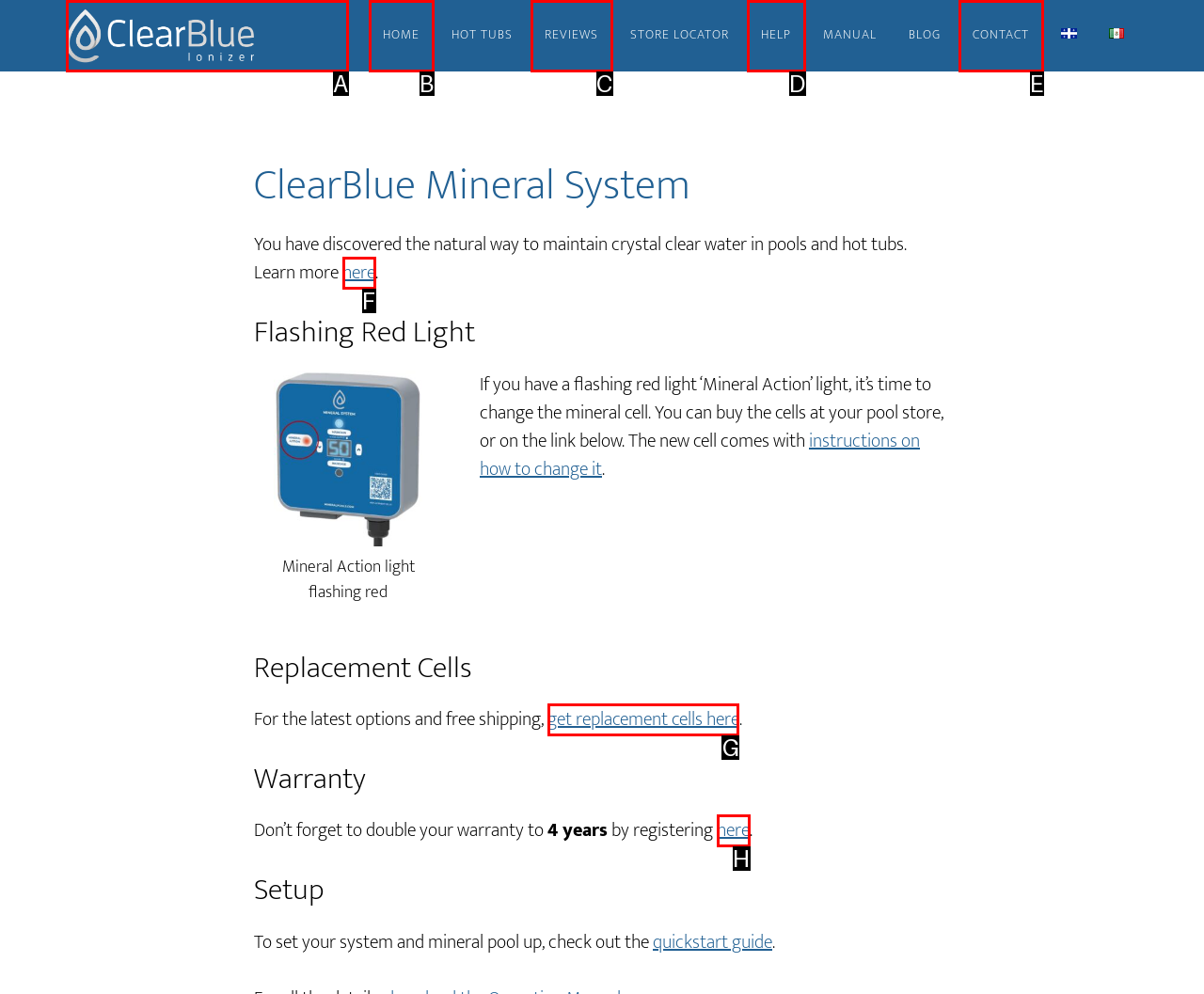Select the letter of the UI element that matches this task: Get replacement cells here
Provide the answer as the letter of the correct choice.

G